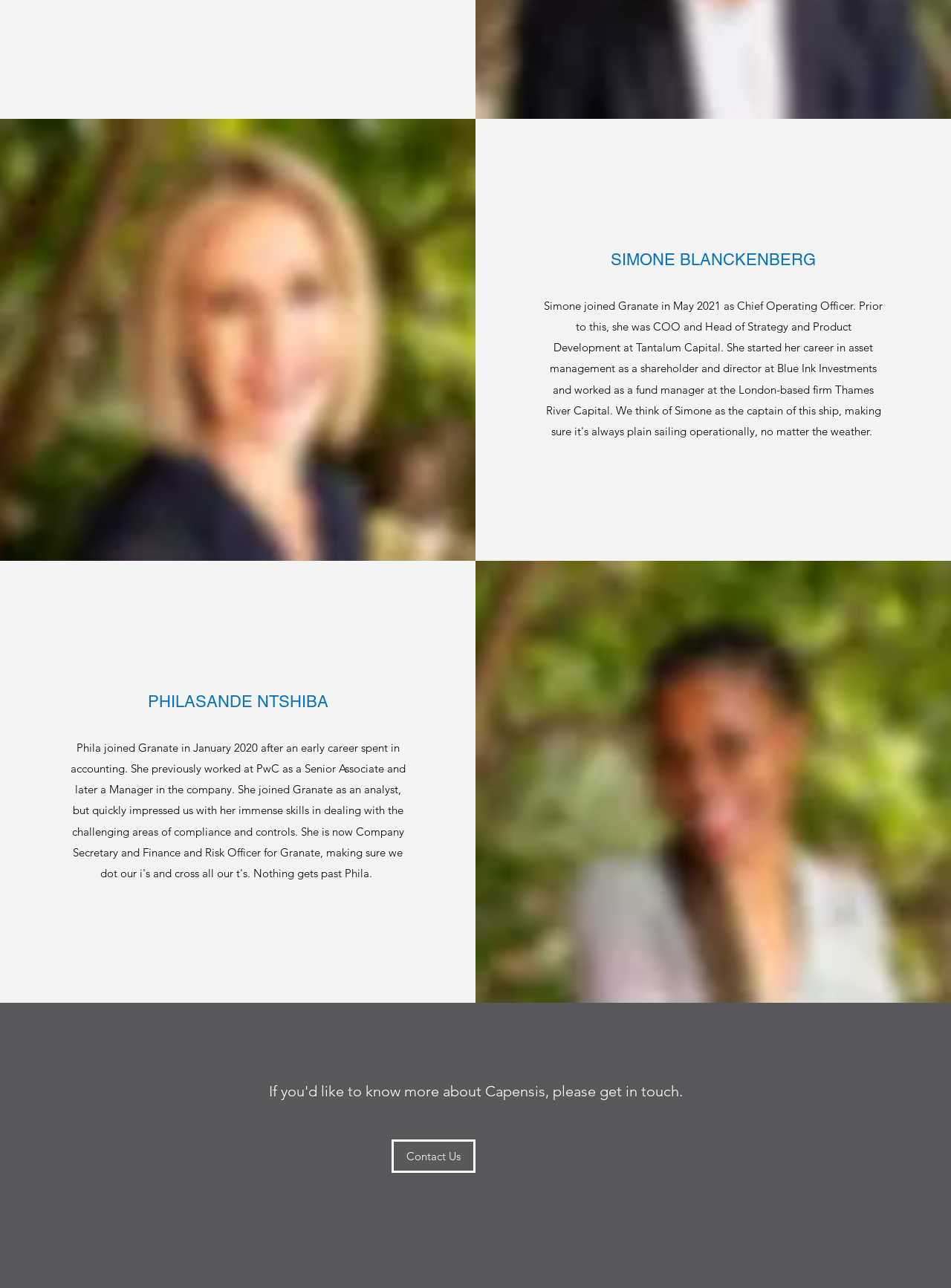Bounding box coordinates are specified in the format (top-left x, top-left y, bottom-right x, bottom-right y). All values are floating point numbers bounded between 0 and 1. Please provide the bounding box coordinate of the region this sentence describes: Contact Us

[0.412, 0.885, 0.5, 0.911]